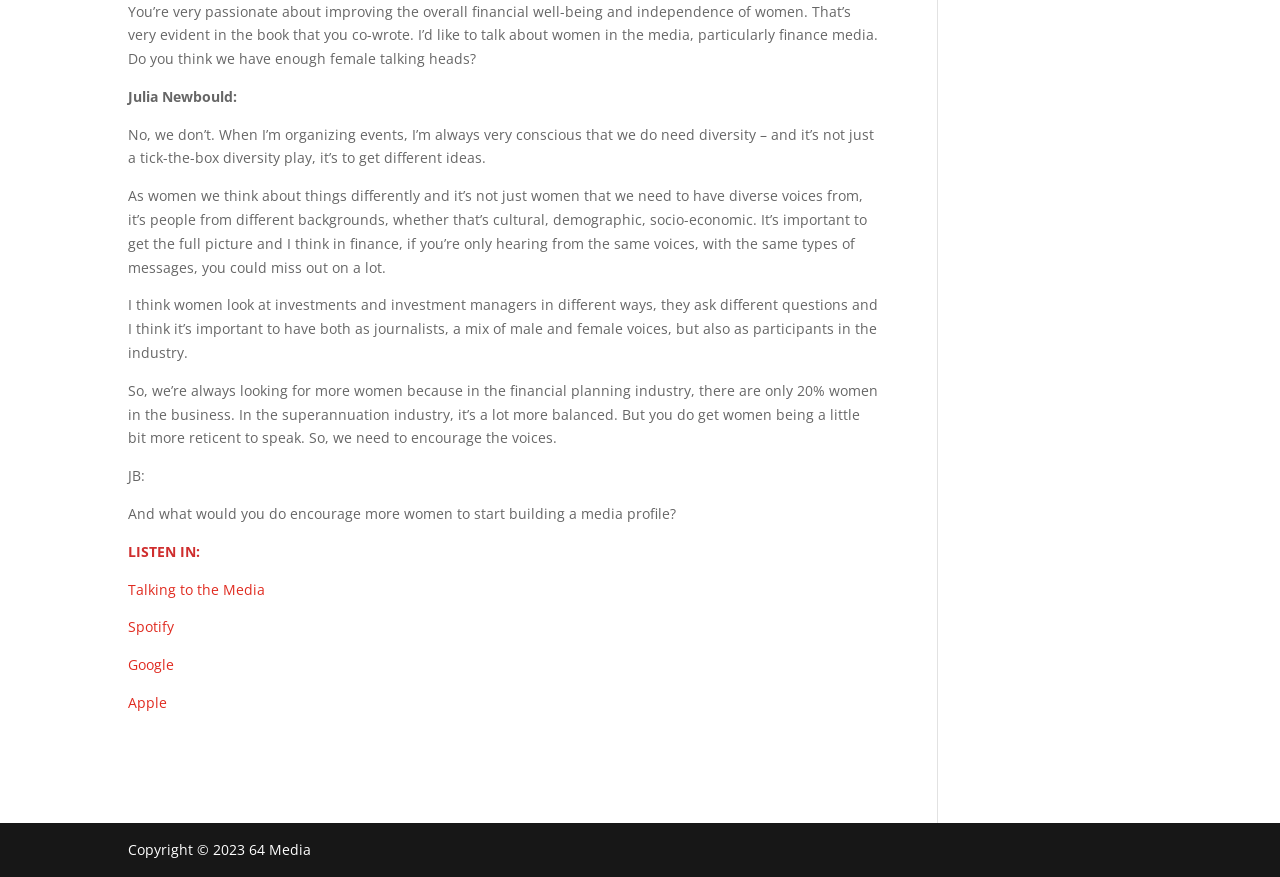Please find the bounding box coordinates in the format (top-left x, top-left y, bottom-right x, bottom-right y) for the given element description. Ensure the coordinates are floating point numbers between 0 and 1. Description: Talking to the Media

[0.1, 0.661, 0.207, 0.683]